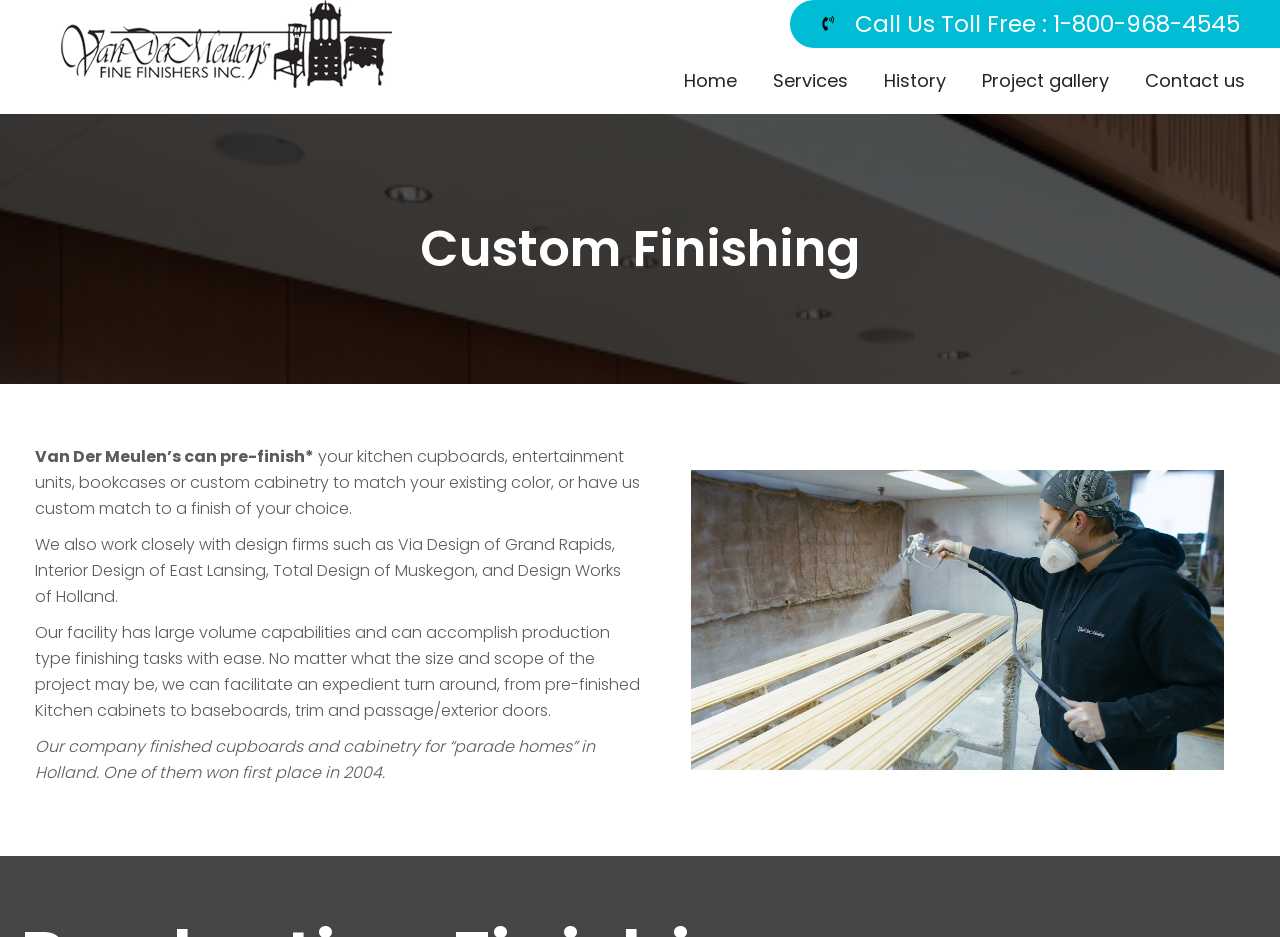What is the company's toll-free phone number?
Based on the image, give a one-word or short phrase answer.

1-800-968-4545